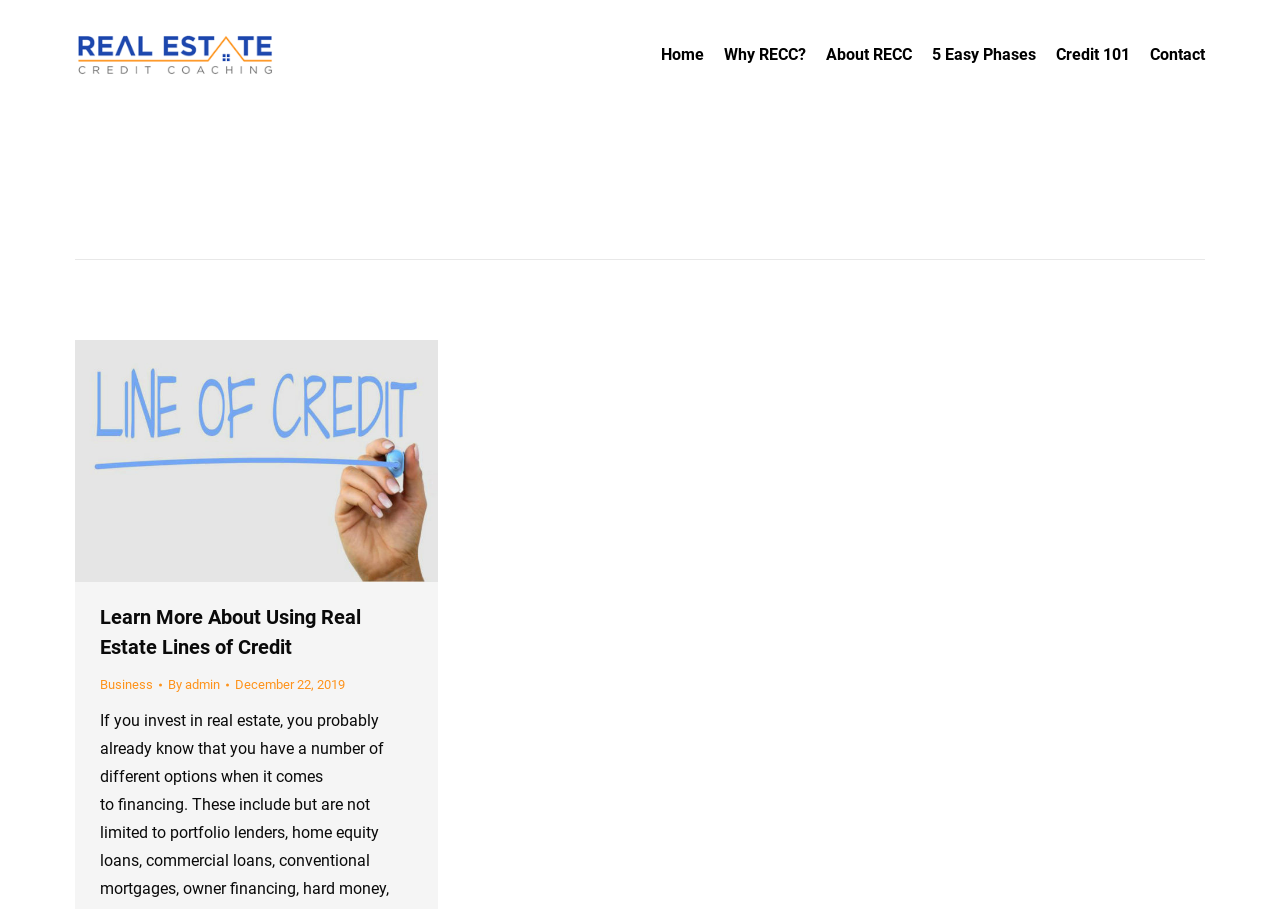Using the webpage screenshot, find the UI element described by Why RECC?. Provide the bounding box coordinates in the format (top-left x, top-left y, bottom-right x, bottom-right y), ensuring all values are floating point numbers between 0 and 1.

[0.566, 0.045, 0.63, 0.076]